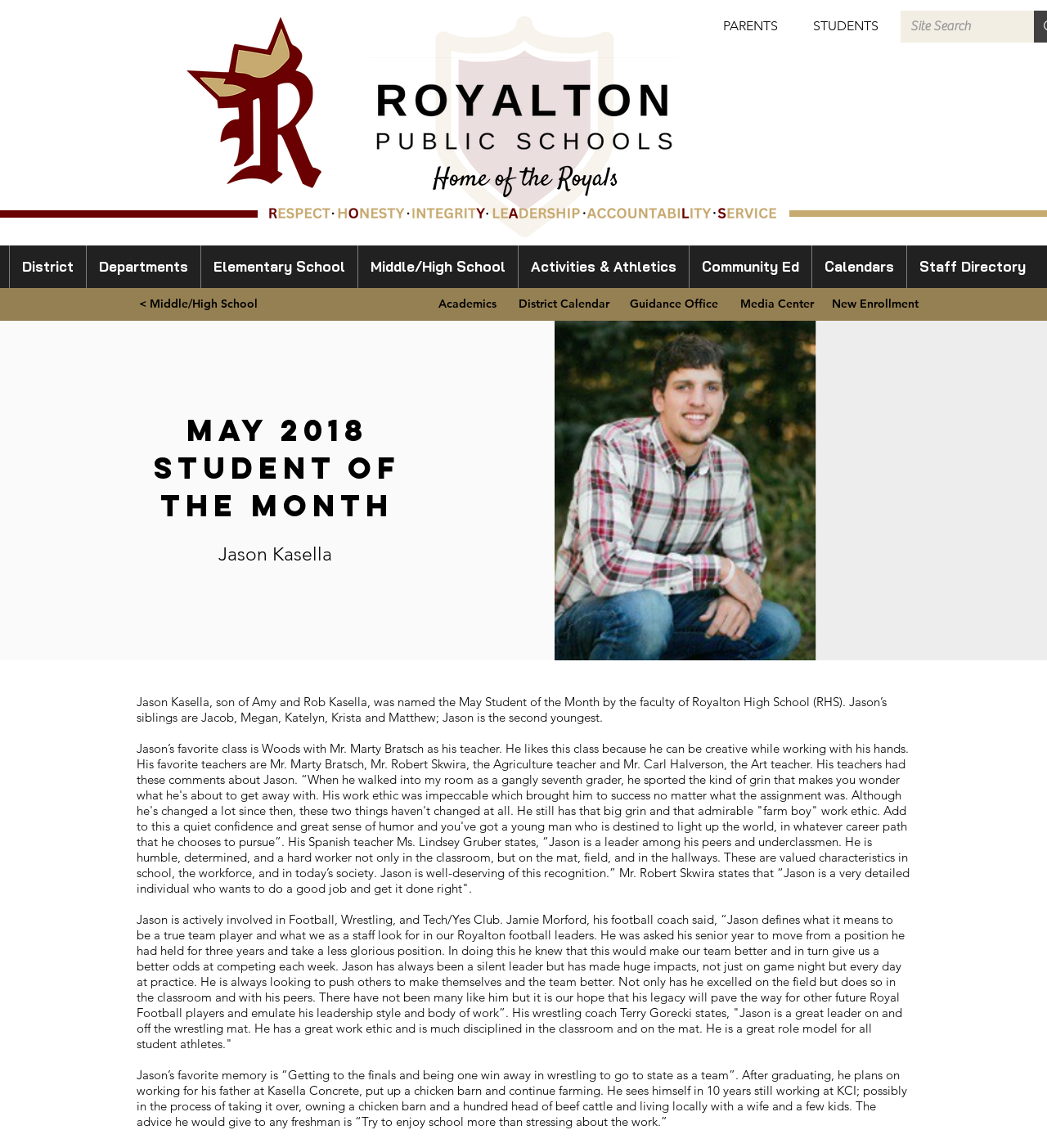Using the given description, provide the bounding box coordinates formatted as (top-left x, top-left y, bottom-right x, bottom-right y), with all values being floating point numbers between 0 and 1. Description: Activities & Athletics

[0.495, 0.214, 0.658, 0.251]